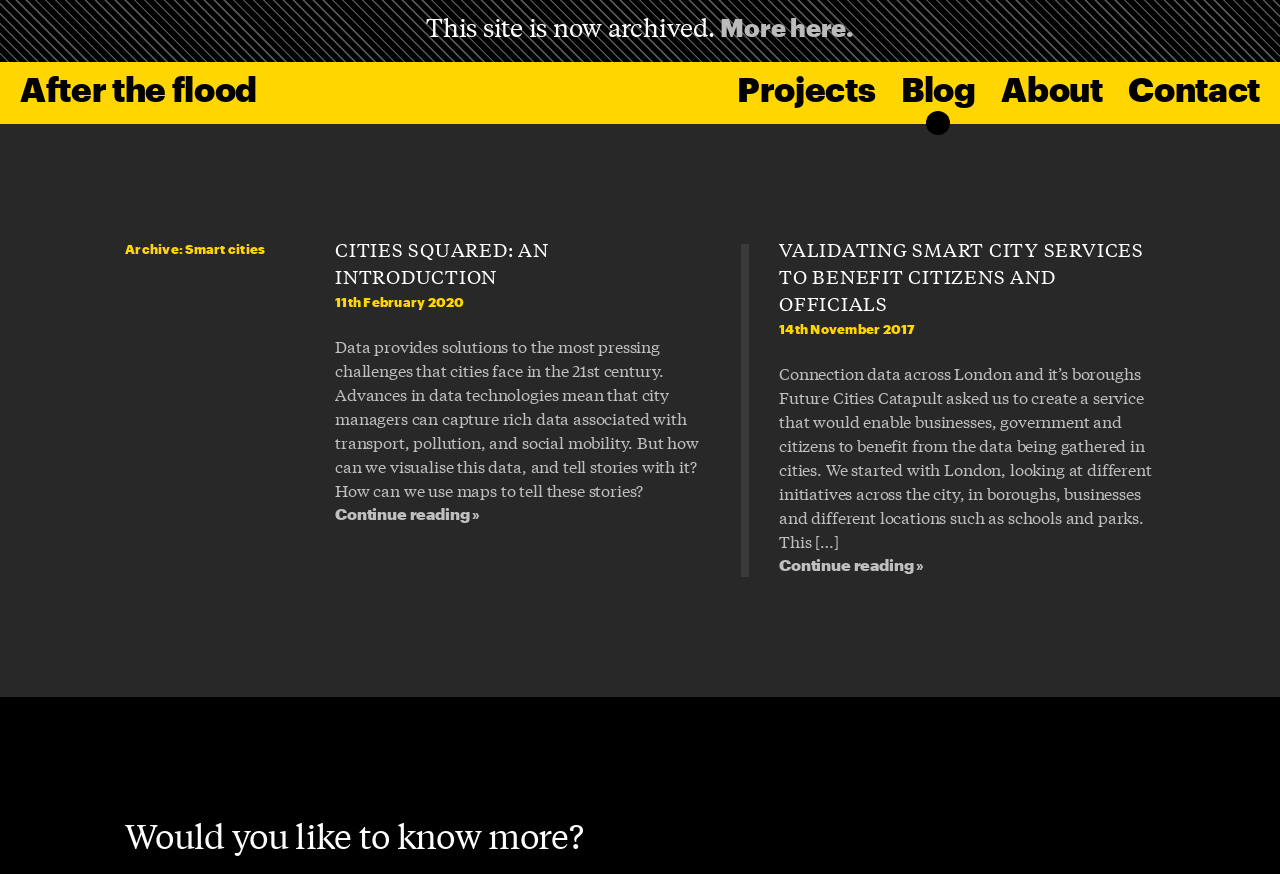Is the website still active?
Refer to the image and provide a detailed answer to the question.

I found a StaticText element with the text 'This site is now archived.' and its bounding box coordinates are [0.333, 0.011, 0.563, 0.049]. This suggests that the website is no longer active and has been archived.